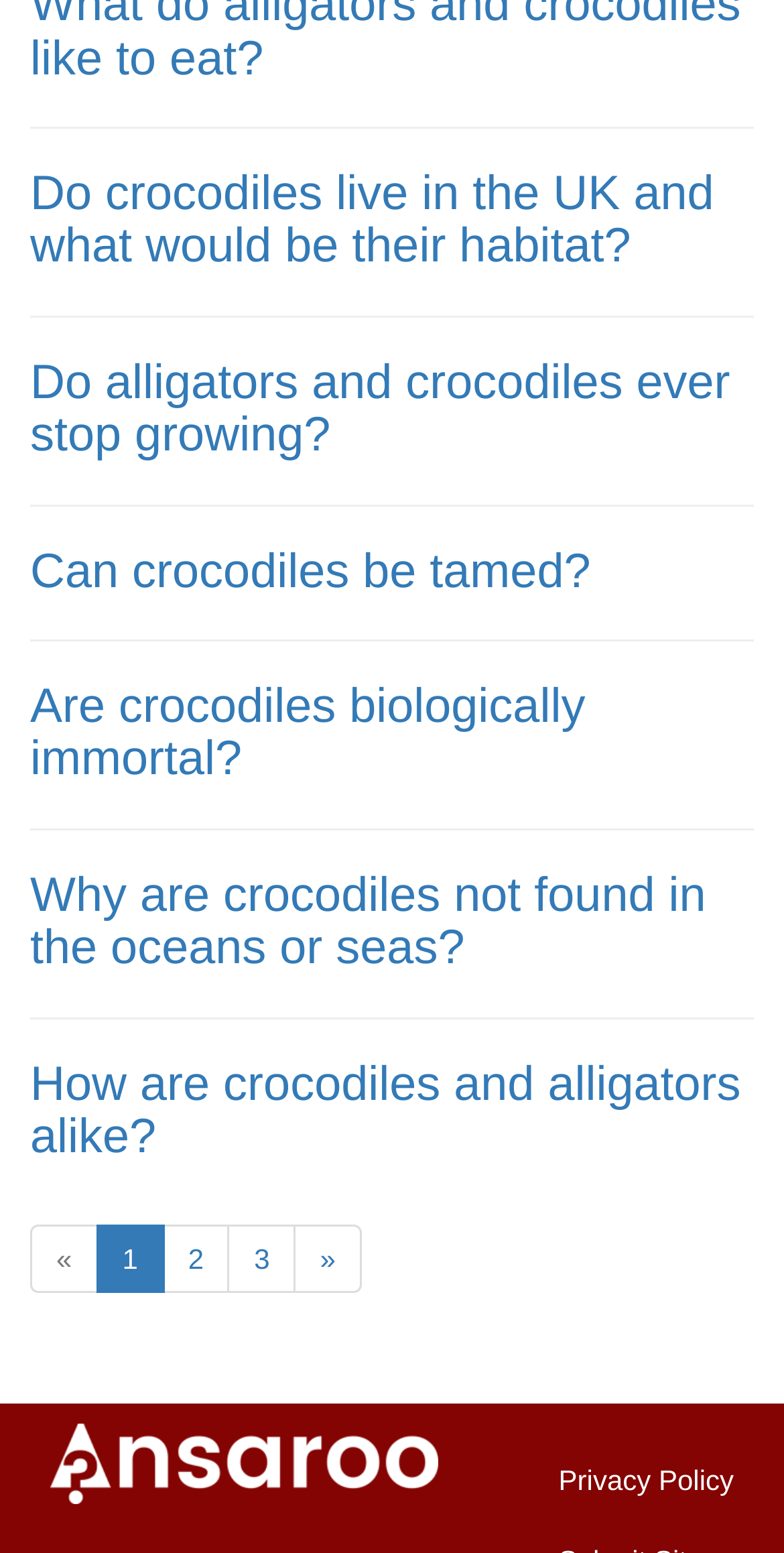Identify the bounding box for the UI element specified in this description: "Privacy Policy". The coordinates must be four float numbers between 0 and 1, formatted as [left, top, right, bottom].

[0.674, 0.927, 0.974, 0.979]